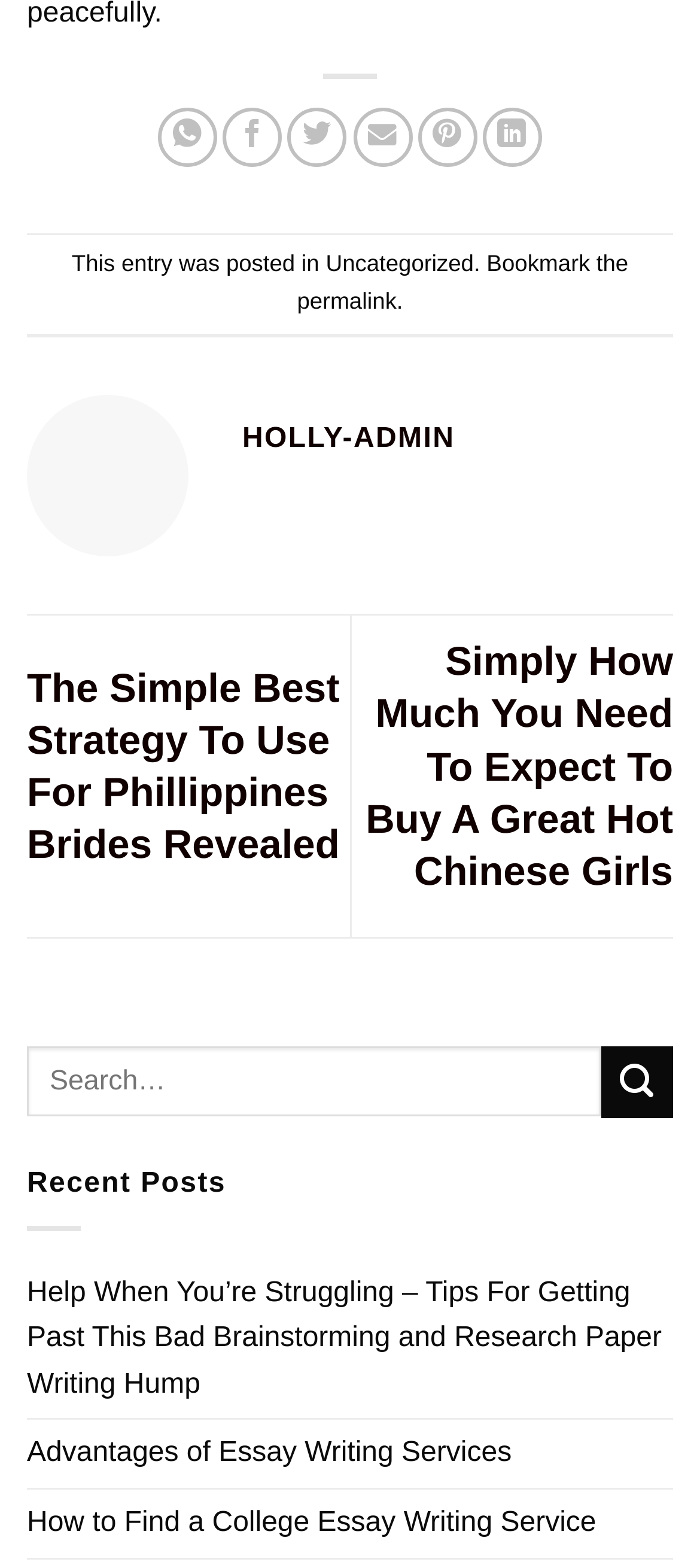Using the information shown in the image, answer the question with as much detail as possible: How many recent posts are listed?

I found the 'Recent Posts' section and counted the links underneath, which are 'Help When You’re Struggling – Tips For Getting Past This Bad Brainstorming and Research Paper Writing Hump', 'Advantages of Essay Writing Services', and 'How to Find a College Essay Writing Service'. There are 3 recent posts listed.